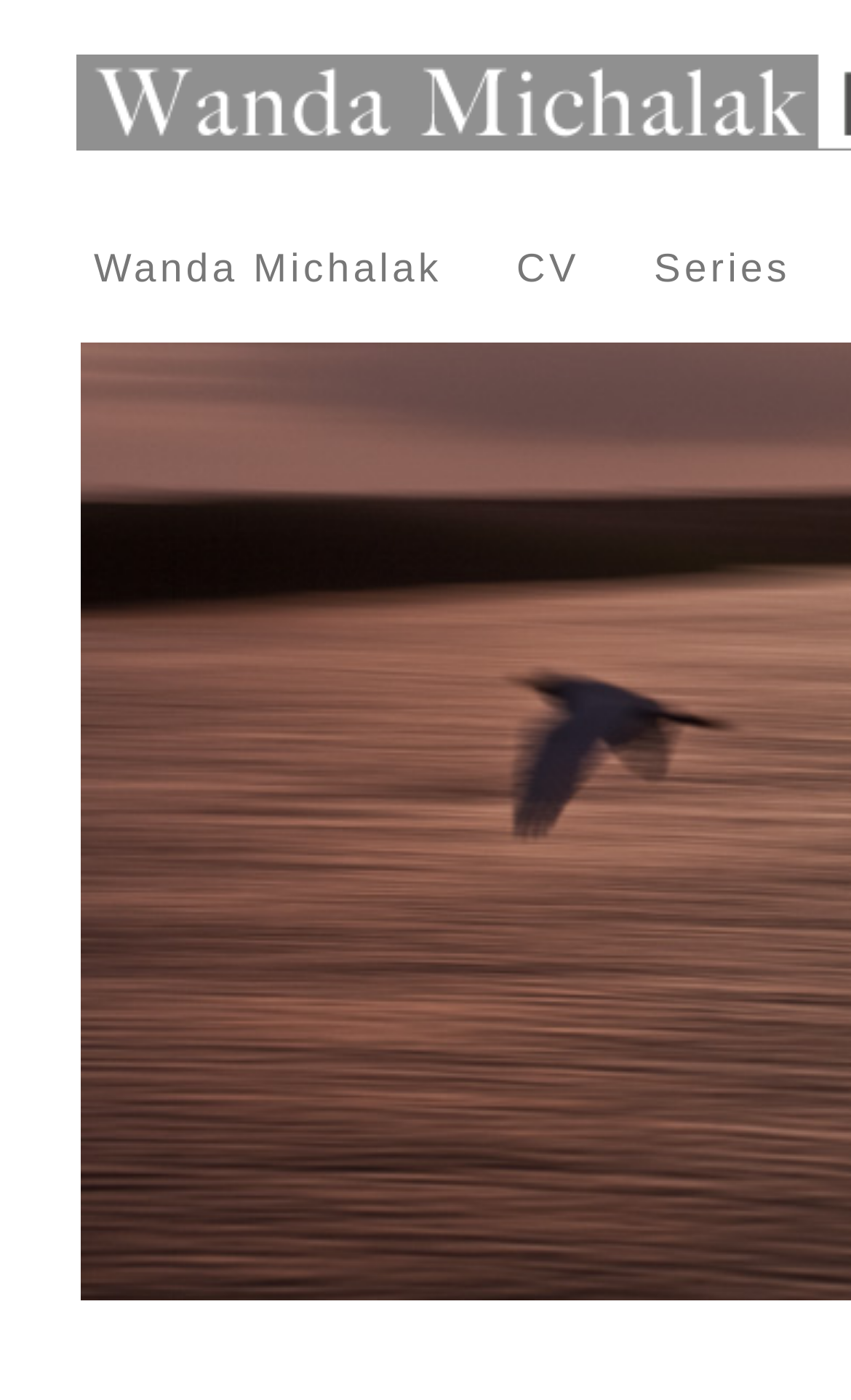Bounding box coordinates are specified in the format (top-left x, top-left y, bottom-right x, bottom-right y). All values are floating point numbers bounded between 0 and 1. Please provide the bounding box coordinate of the region this sentence describes: CV

[0.607, 0.174, 0.681, 0.207]